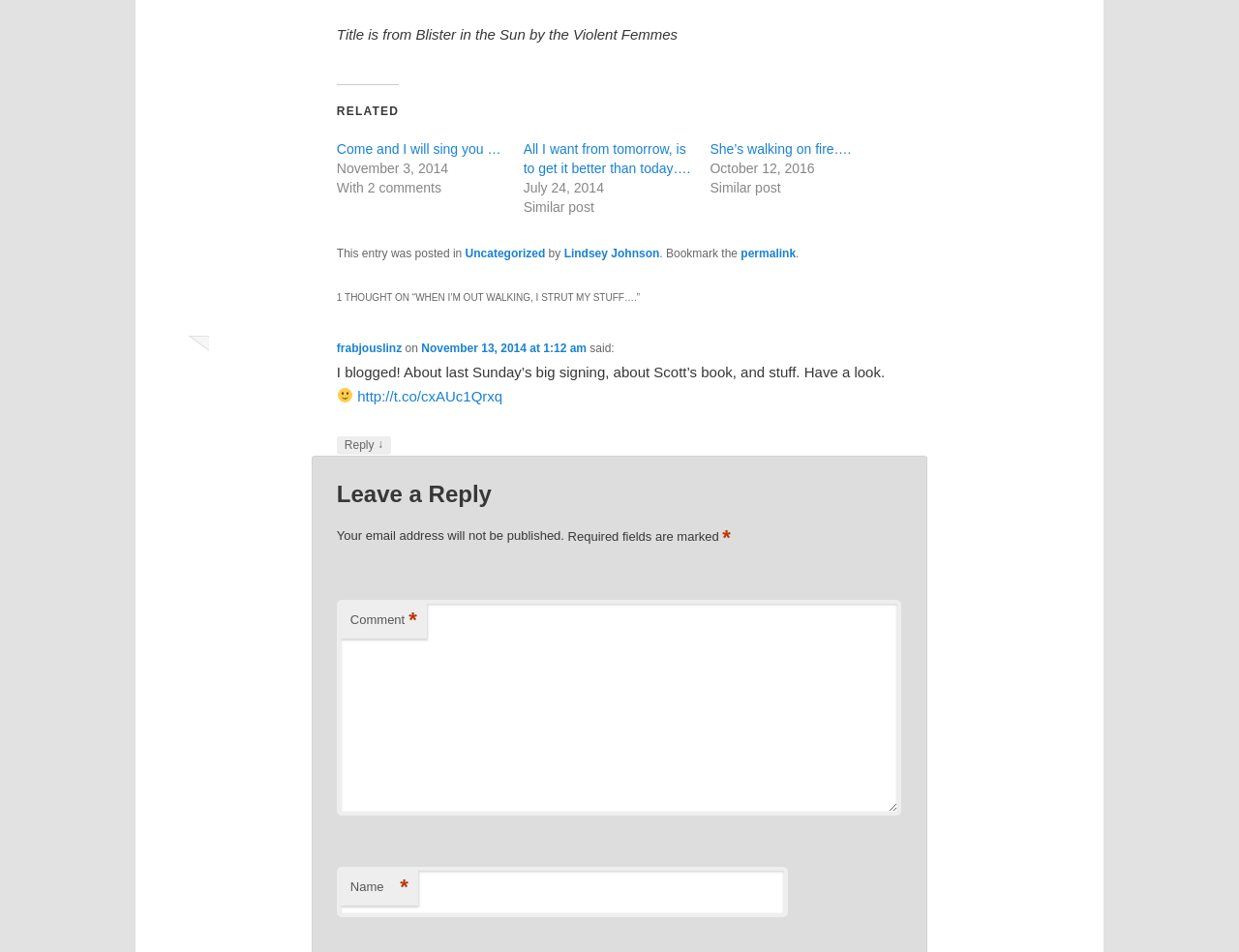Who is the author of this post?
Use the information from the screenshot to give a comprehensive response to the question.

I looked at the footer section and found the text 'This entry was posted in Uncategorized by Lindsey Johnson', which indicates that Lindsey Johnson is the author of this post.